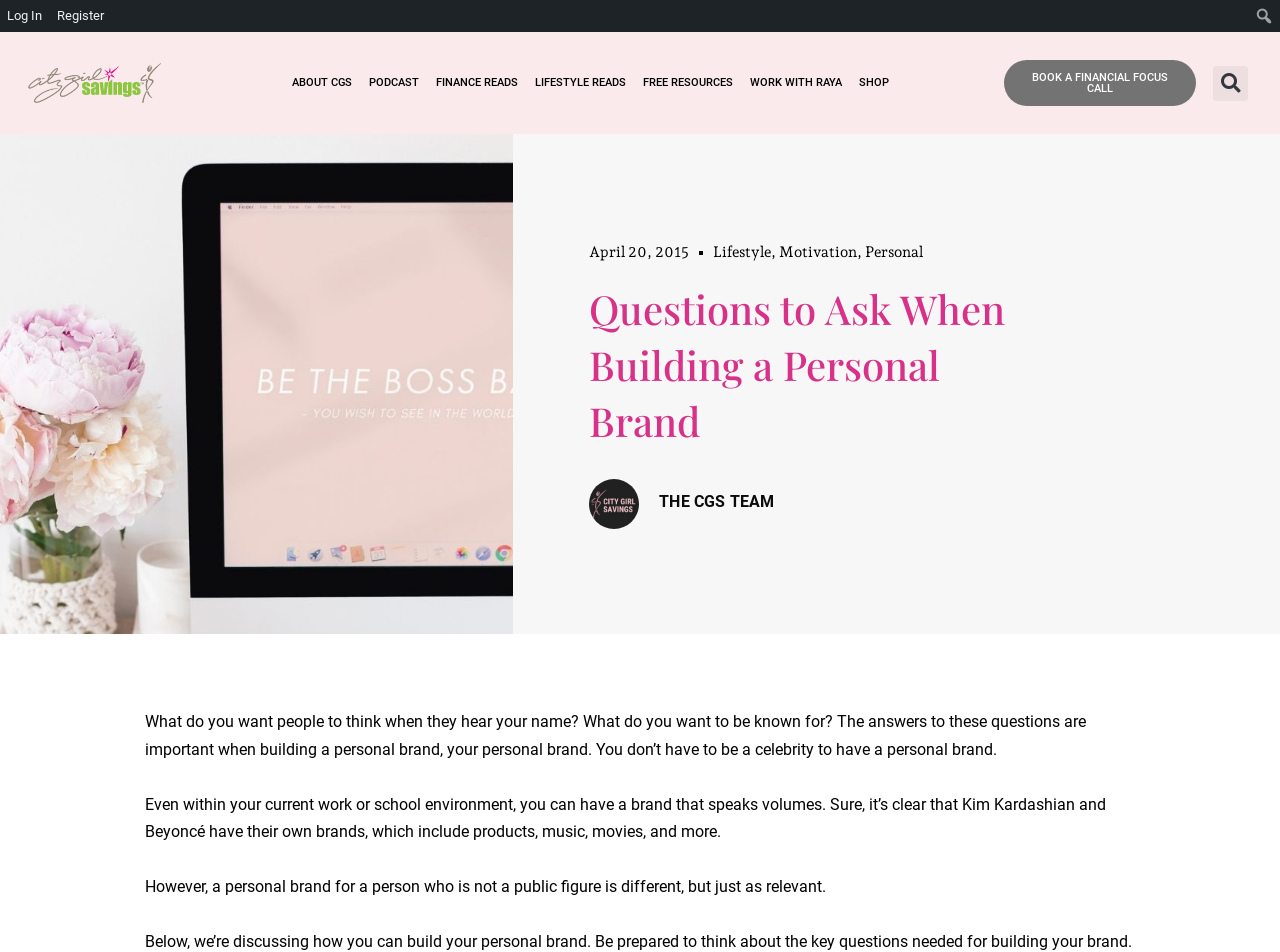Please answer the following question using a single word or phrase: 
What is the purpose of building a personal brand?

To be known for something